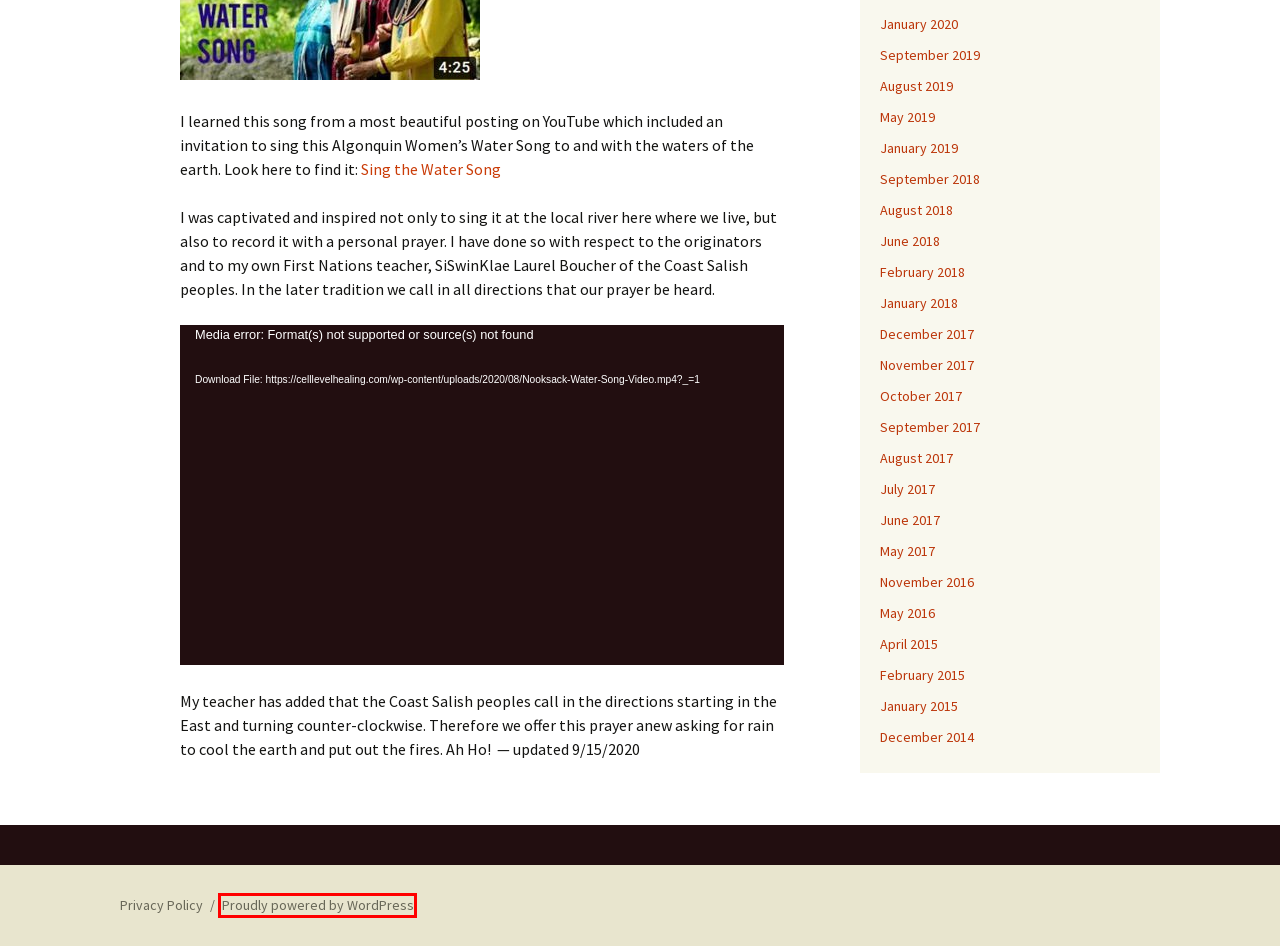You are given a screenshot of a webpage within which there is a red rectangle bounding box. Please choose the best webpage description that matches the new webpage after clicking the selected element in the bounding box. Here are the options:
A. May | 2016 | Cell-Level Healing
B. January | 2020 | Cell-Level Healing
C. May | 2017 | Cell-Level Healing
D. September | 2018 | Cell-Level Healing
E. October | 2017 | Cell-Level Healing
F. Blog Tool, Publishing Platform, and CMS – WordPress.org
G. January | 2019 | Cell-Level Healing
H. June | 2017 | Cell-Level Healing

F